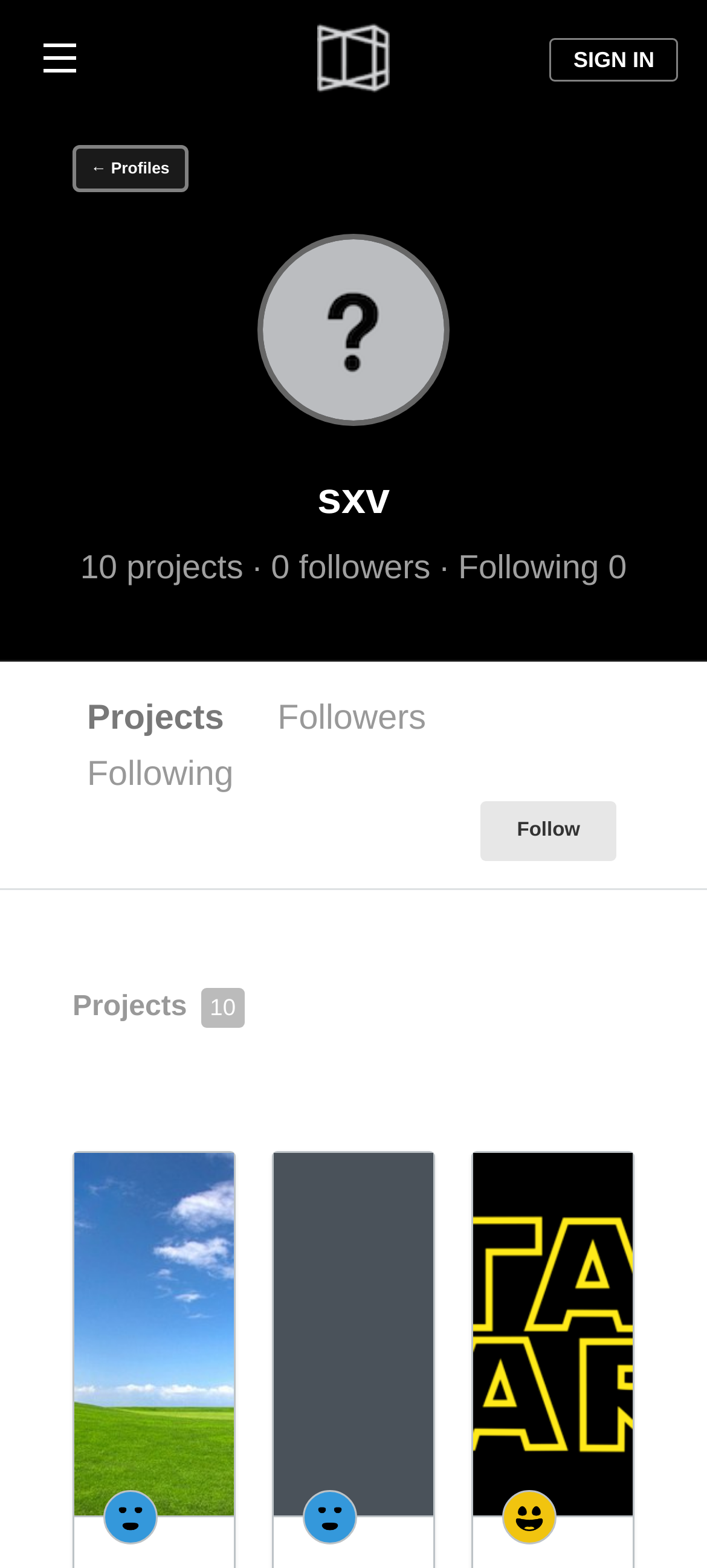Write an extensive caption that covers every aspect of the webpage.

This webpage is sxv's profile page on the IDeATe platform. At the top left, there is a link to an unknown destination. Next to it, there is a heading that spans about half of the page width, containing the profile name "sxv's Profile | IDeATe". 

On the top right, there is a "SIGN IN" link. Below it, there is a link "← Profiles" that takes users back to the profiles page. 

In the middle of the page, there is a large image of sxv, accompanied by a heading with the username "sxv" and another heading that displays the user's project and follower information, "10 projects · 0 followers · Following 0". 

Below the image, there are three links: "Projects", "Followers", and "Following", which allow users to navigate to different sections of the profile. 

On the right side of the page, there is a "Follow" button. 

Further down, there is a heading "Projects 10", which is likely a section title for the projects listed below. 

At the bottom of the page, there are three links with images, each representing a user, including jfrimpon and sxv. These links are likely part of a project or collaboration list.